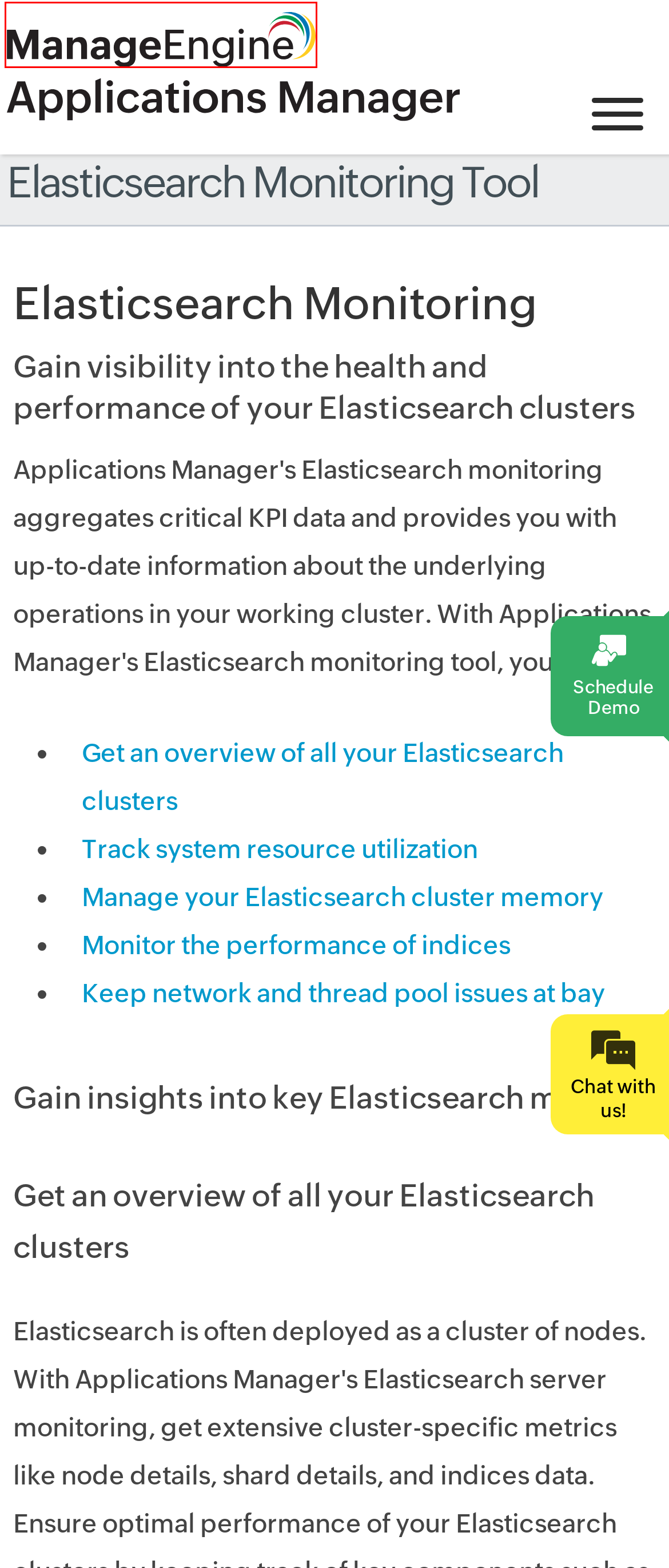You have a screenshot of a webpage where a red bounding box highlights a specific UI element. Identify the description that best matches the resulting webpage after the highlighted element is clicked. The choices are:
A. 2024 - Newsletter | Newsletter
B. ManageEngine: IT security, operations & service management
C. ManageEngine - Cookie Policy
D. Web server monitoring with ManageEngine Applications Manager | Monitor Webserver performance
E. About ManageEngine, a division of Zoho Corp.
F. ManageEngine Presales
G. ManageEngine terms of service for on-demand solutions
H. Personalized Demo | ManageEngine Applications Manager

B